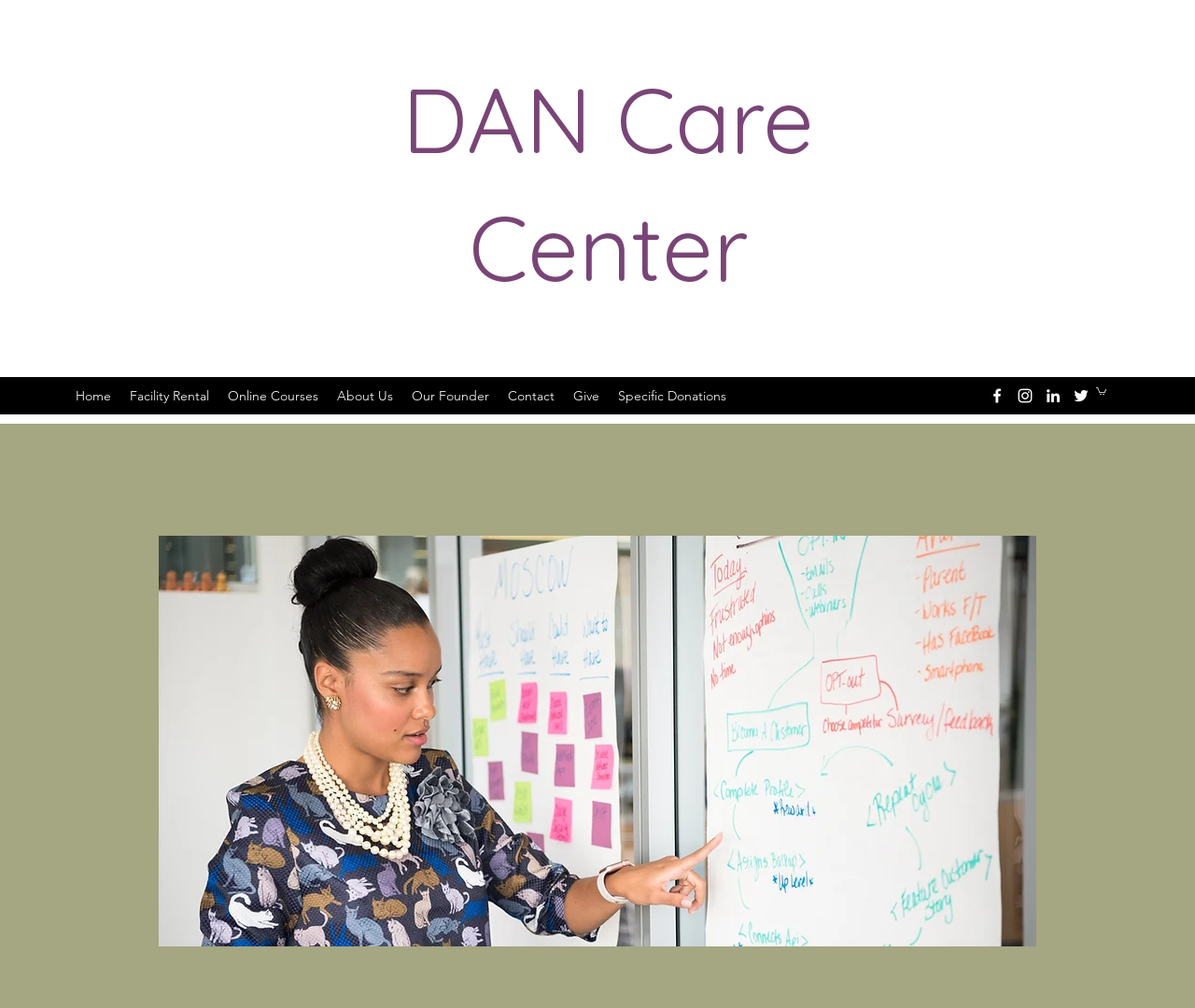Determine the bounding box coordinates for the HTML element mentioned in the following description: "Facility Rental". The coordinates should be a list of four floats ranging from 0 to 1, represented as [left, top, right, bottom].

[0.101, 0.378, 0.183, 0.406]